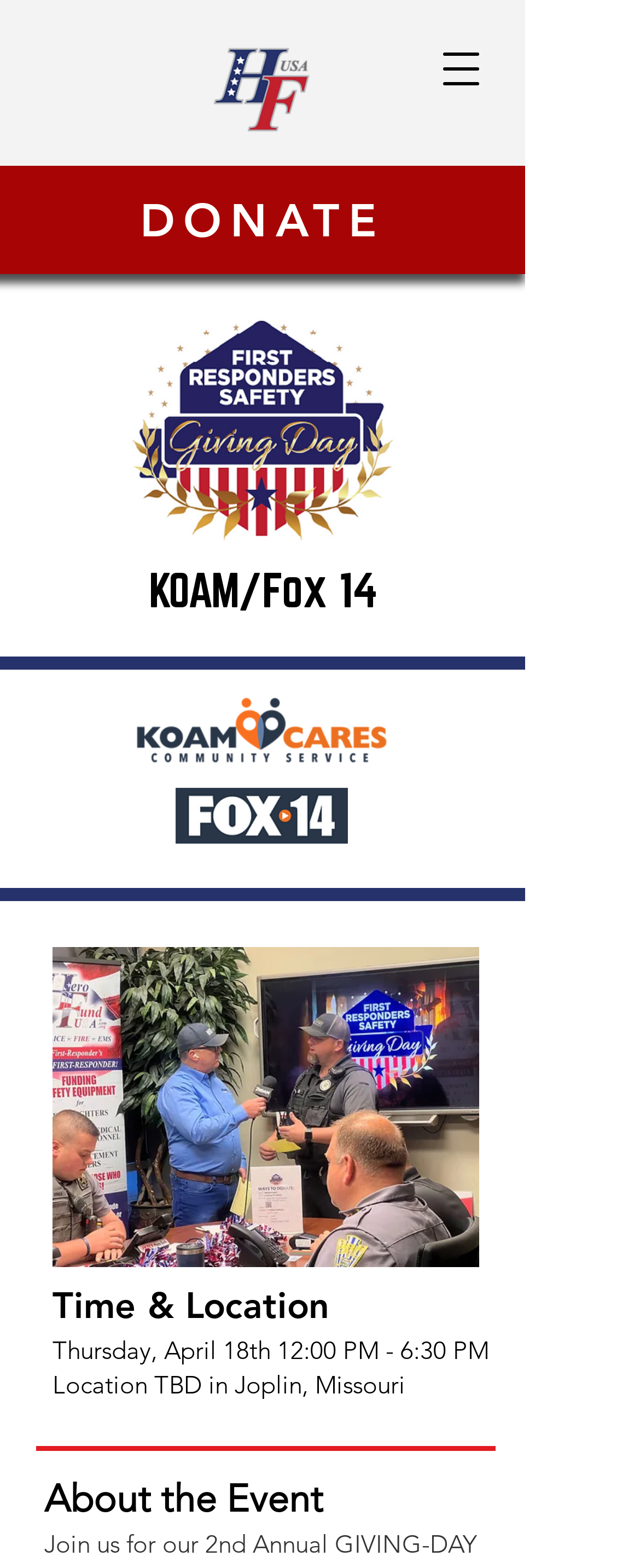Bounding box coordinates must be specified in the format (top-left x, top-left y, bottom-right x, bottom-right y). All values should be floating point numbers between 0 and 1. What are the bounding box coordinates of the UI element described as: 10 Home Staging Tips

None